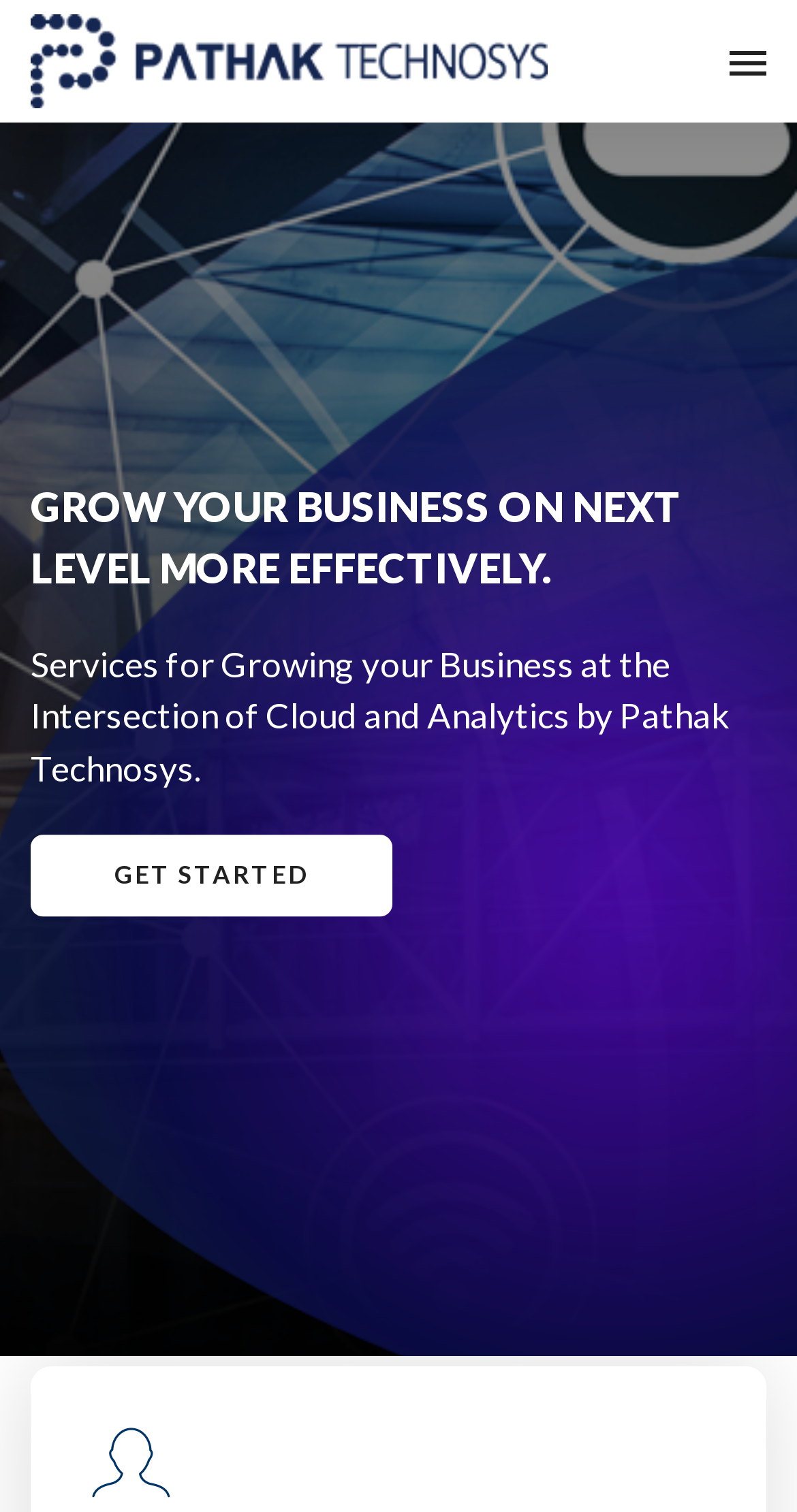What is the purpose of the company?
Based on the screenshot, give a detailed explanation to answer the question.

Although the webpage does not explicitly state the purpose of the company, the meta description and the content of the webpage suggest that the company, Pathak Technosys, is an IT outsourcing company that provides various services such as website development, web design, and digital marketing.